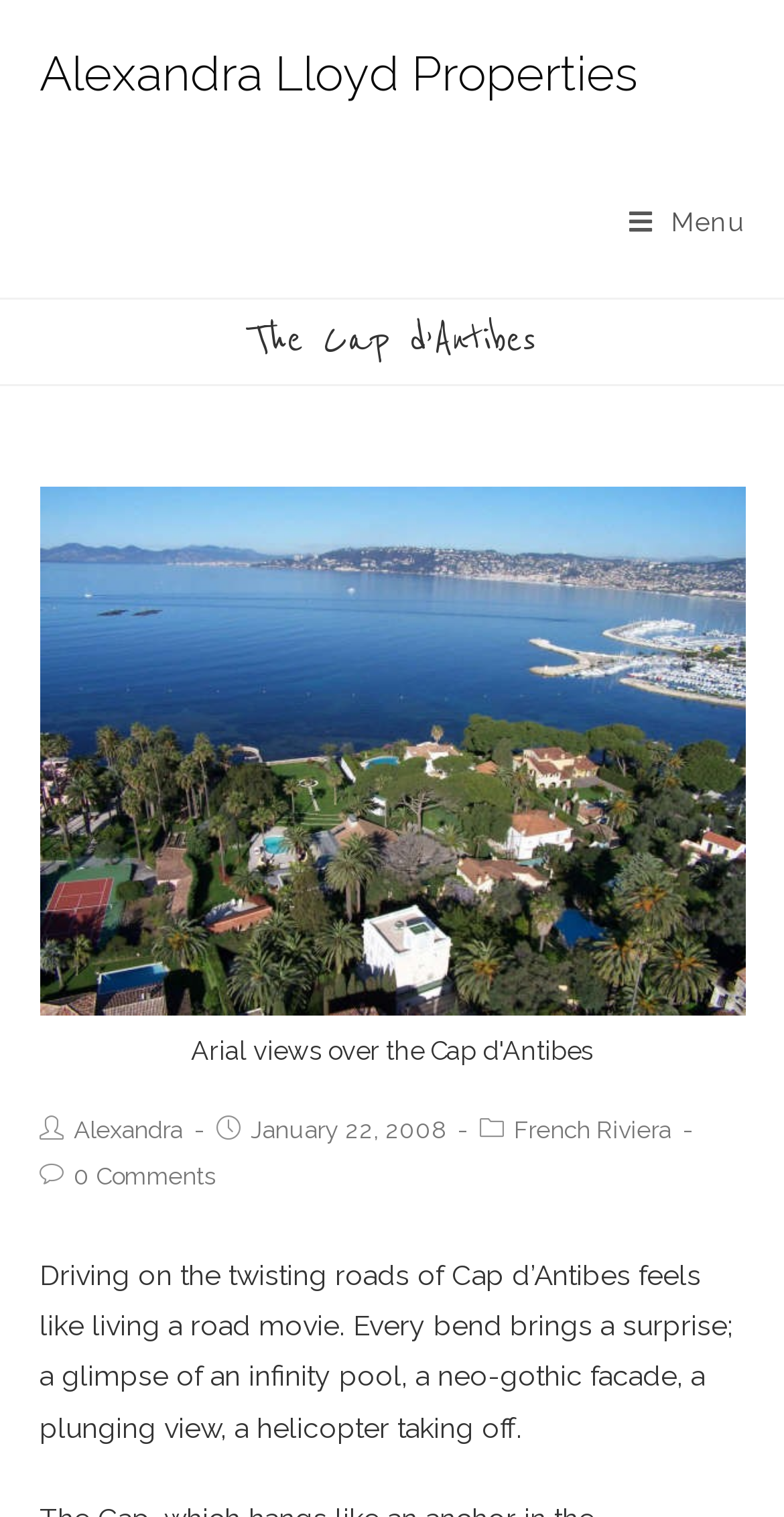Answer the question with a single word or phrase: 
What is the category of the post?

French Riviera